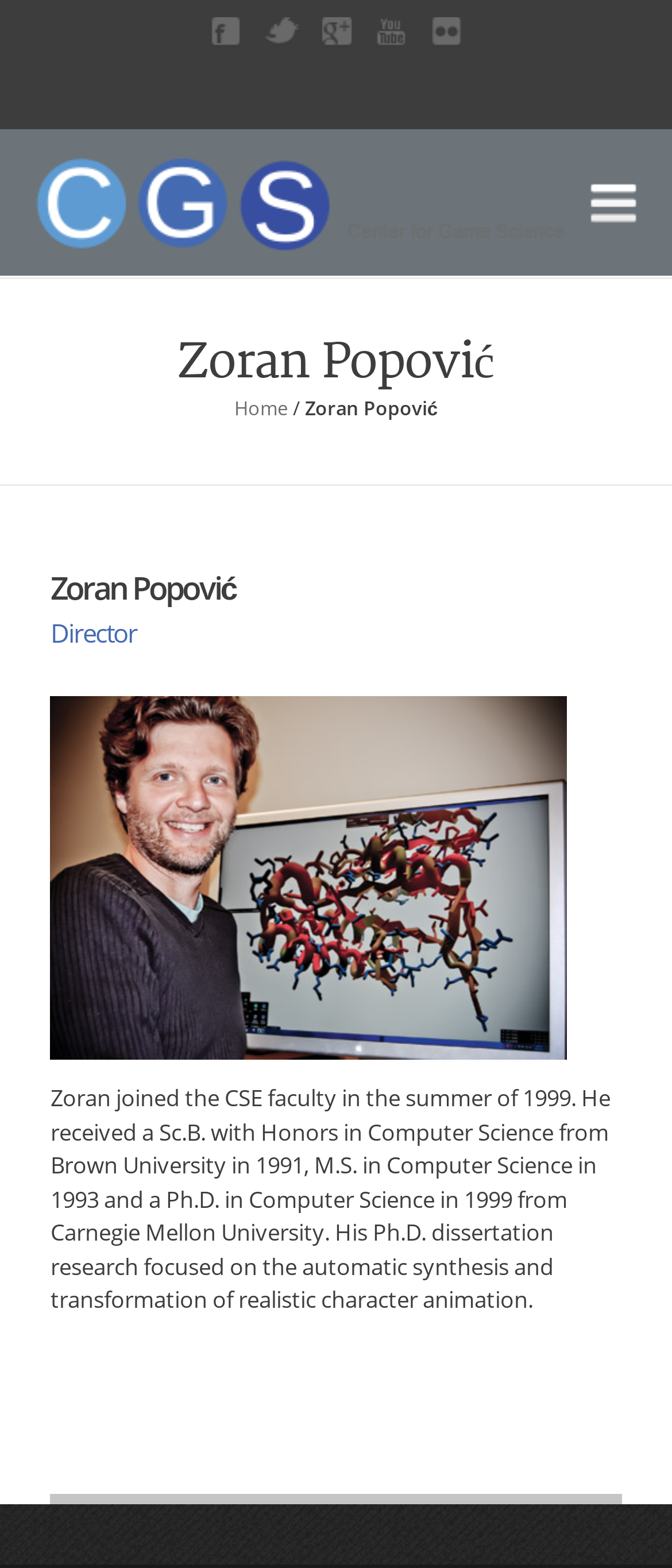Please give a one-word or short phrase response to the following question: 
How many links are in the top navigation bar?

5